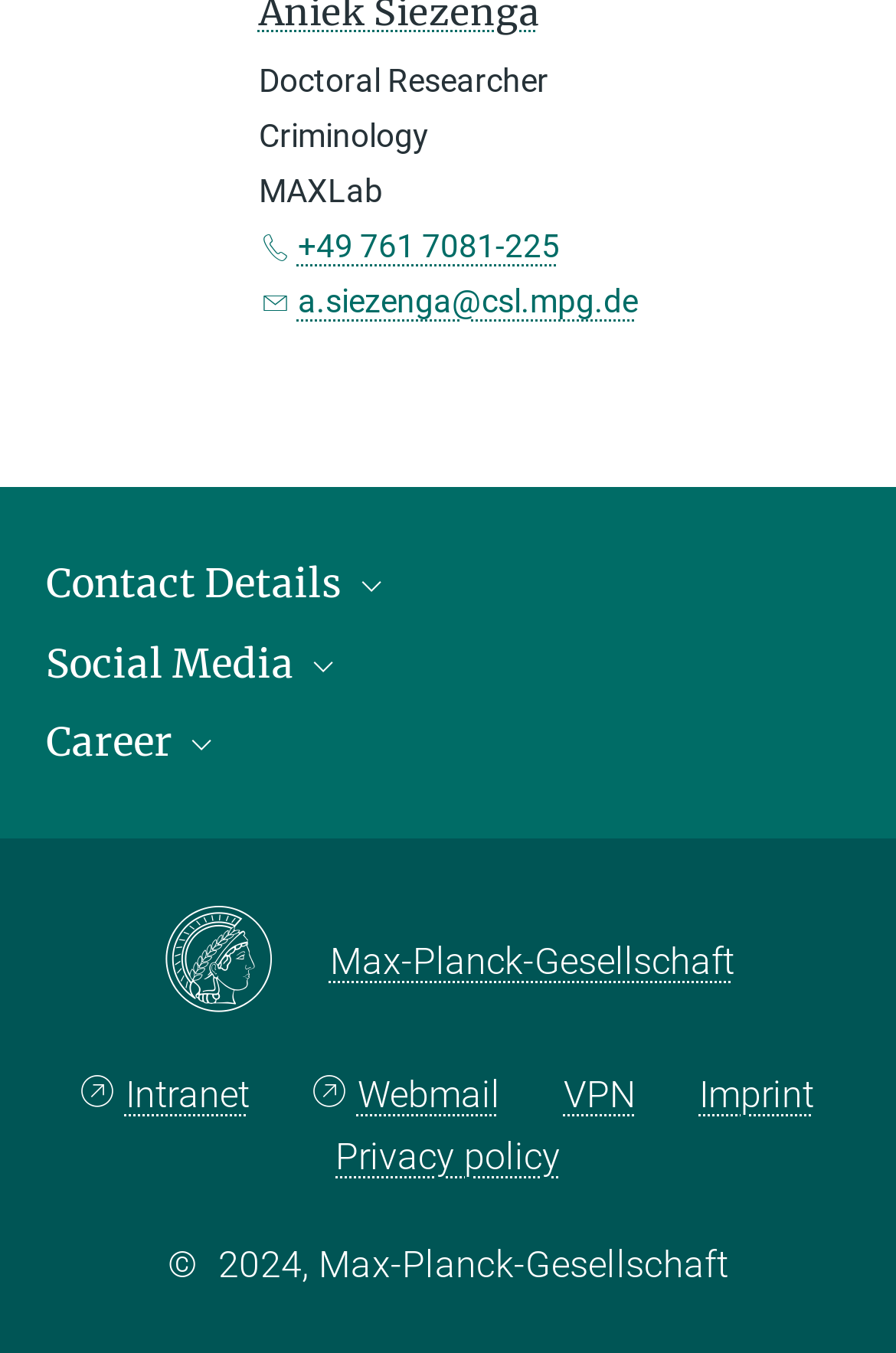Identify the bounding box coordinates for the UI element mentioned here: "+49 761 7081-225". Provide the coordinates as four float values between 0 and 1, i.e., [left, top, right, bottom].

[0.332, 0.168, 0.624, 0.195]